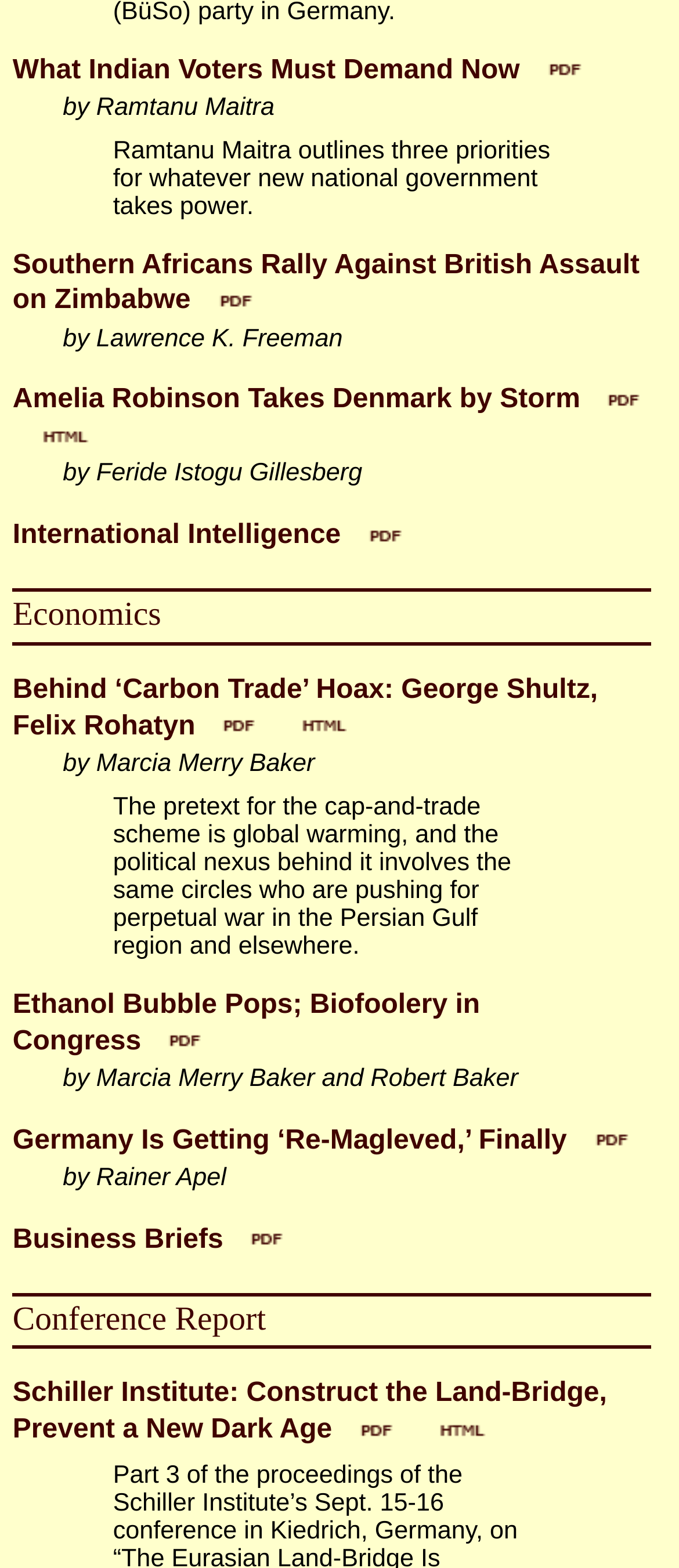Extract the bounding box coordinates for the described element: "Germany Is Getting ‘Re-Magleved,’ Finally". The coordinates should be represented as four float numbers between 0 and 1: [left, top, right, bottom].

[0.019, 0.718, 0.937, 0.737]